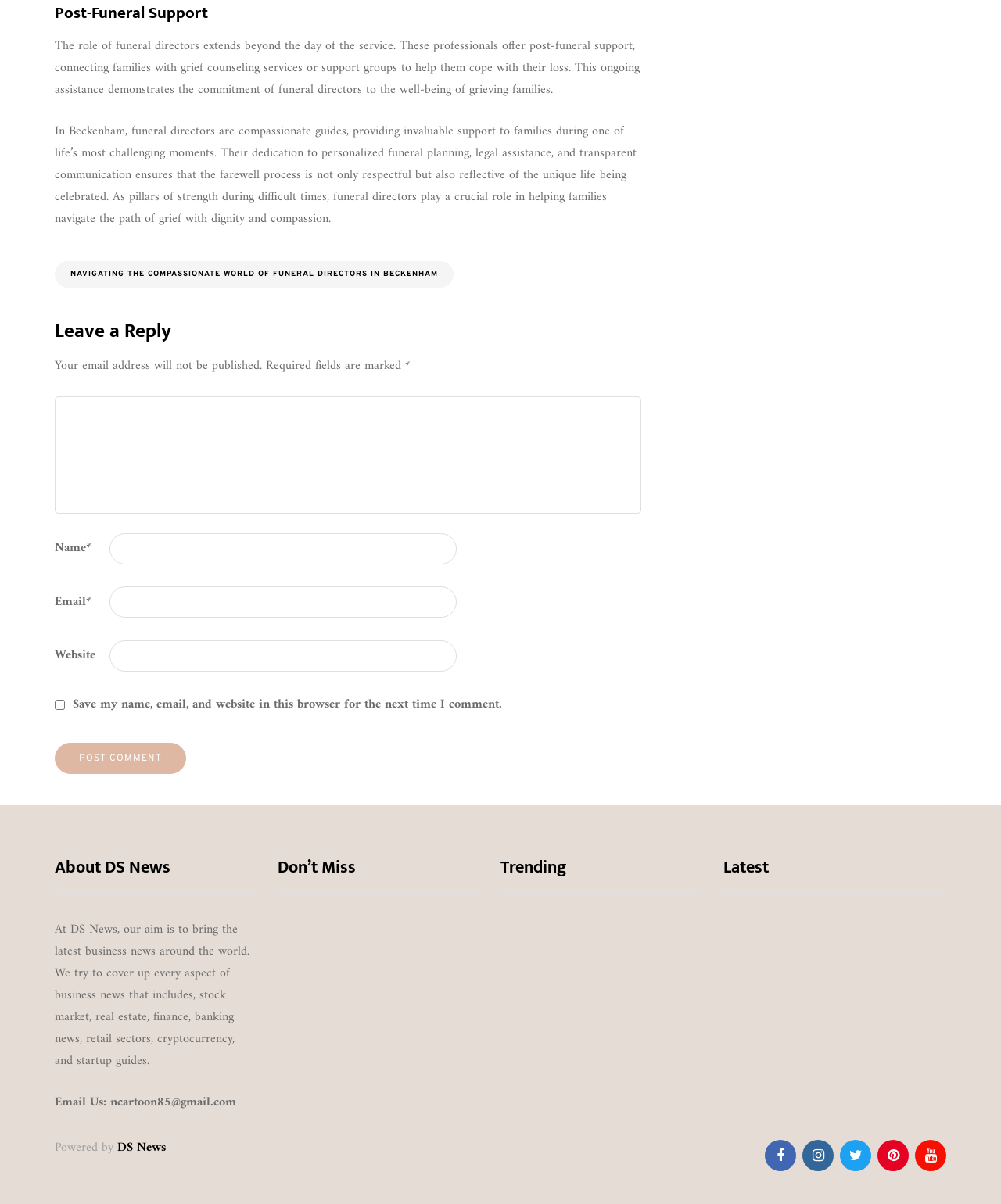Identify the bounding box coordinates for the element you need to click to achieve the following task: "Enter your name in the input field". Provide the bounding box coordinates as four float numbers between 0 and 1, in the form [left, top, right, bottom].

[0.109, 0.443, 0.456, 0.469]